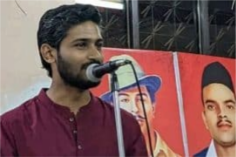Please answer the following question using a single word or phrase: 
What is the significance of the portraits behind the young man?

Social justice or political activism